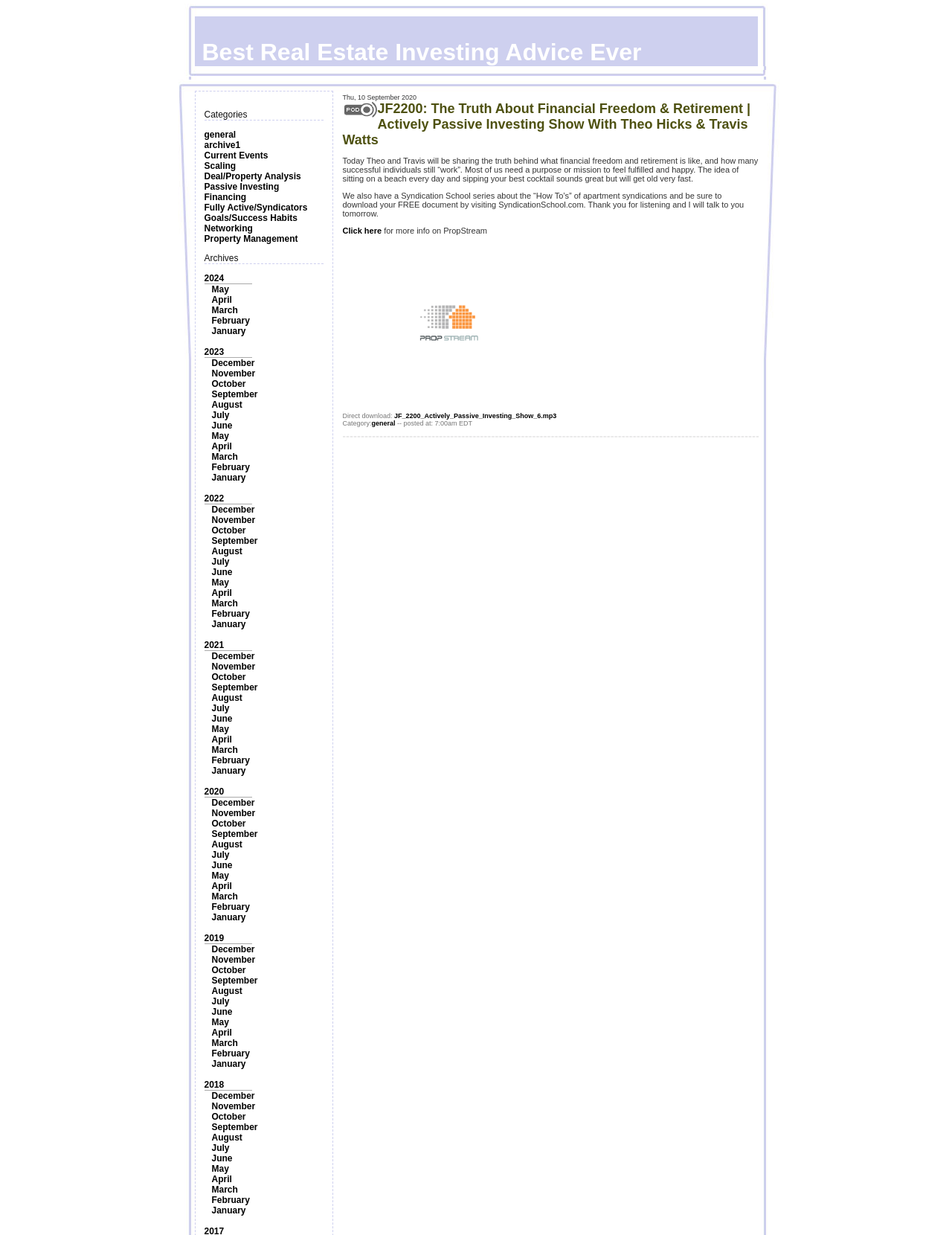How many links are present under the 'Archives' section?
Using the image, answer in one word or phrase.

36